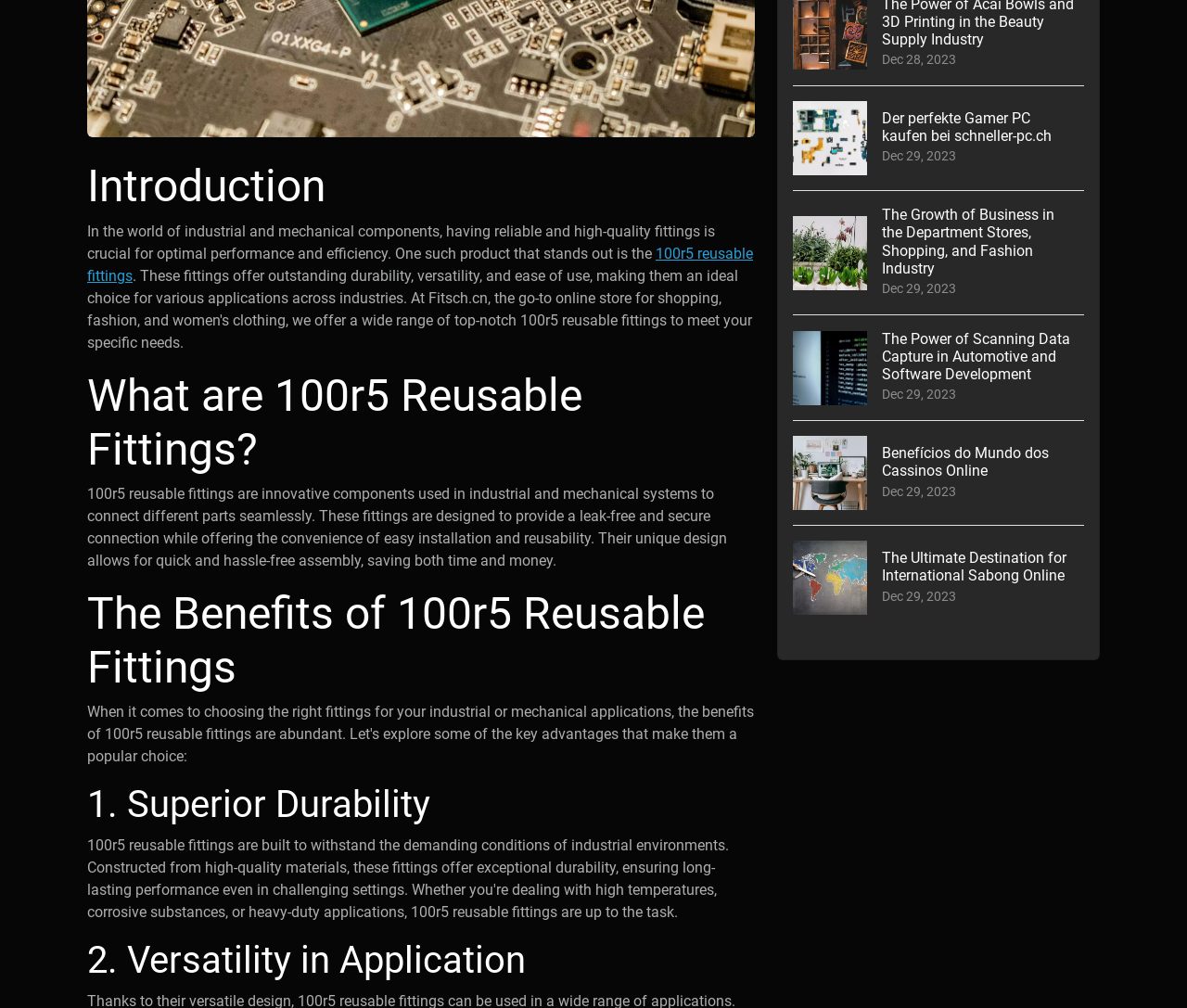Specify the bounding box coordinates (top-left x, top-left y, bottom-right x, bottom-right y) of the UI element in the screenshot that matches this description: 100r5 reusable fittings

[0.073, 0.243, 0.634, 0.282]